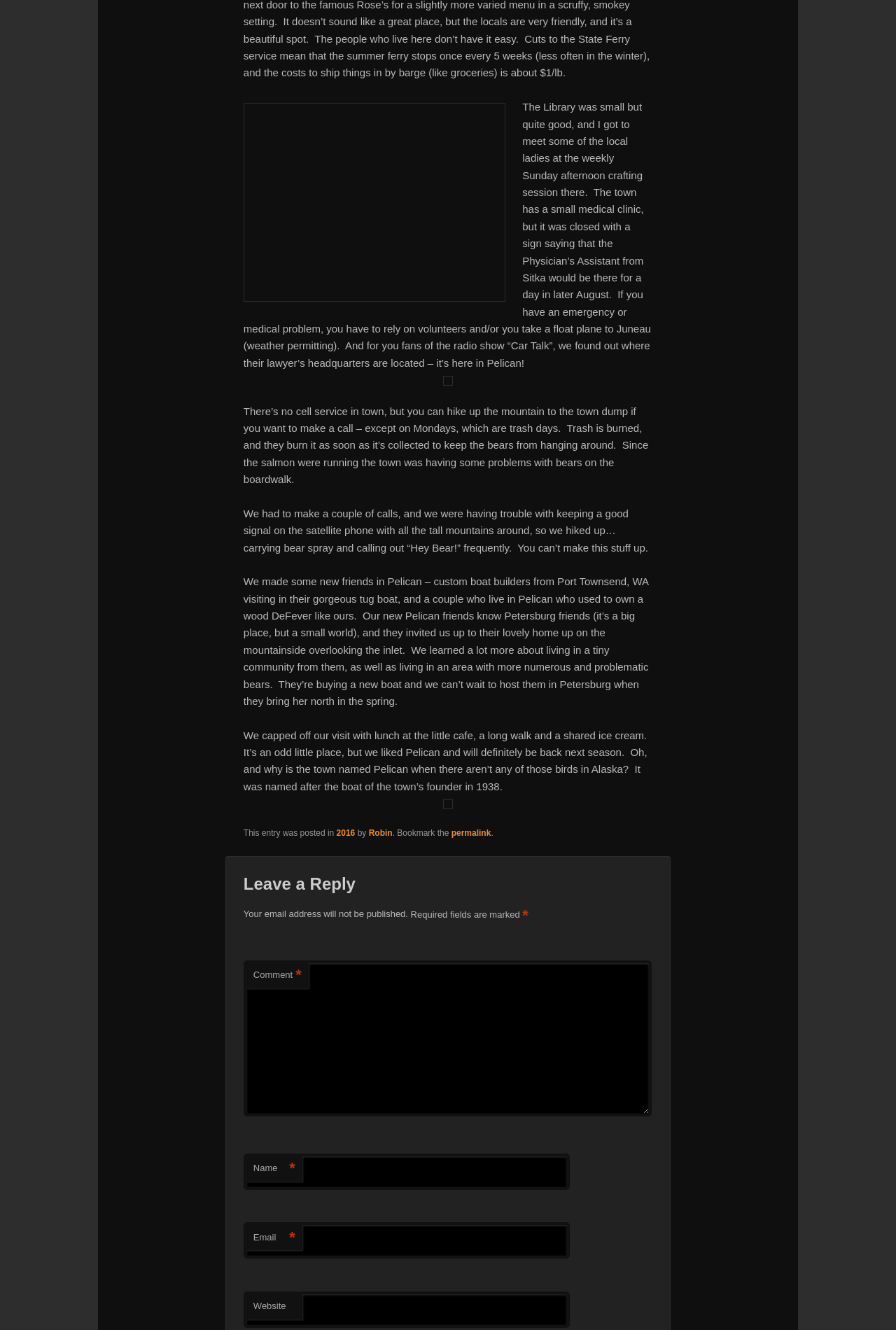What is the name of the radio show mentioned in the webpage?
Using the information presented in the image, please offer a detailed response to the question.

The webpage mentions that the authors found out where the lawyer's headquarters of the radio show 'Car Talk' are located, which is in Pelican. This implies that the name of the radio show mentioned in the webpage is 'Car Talk'.